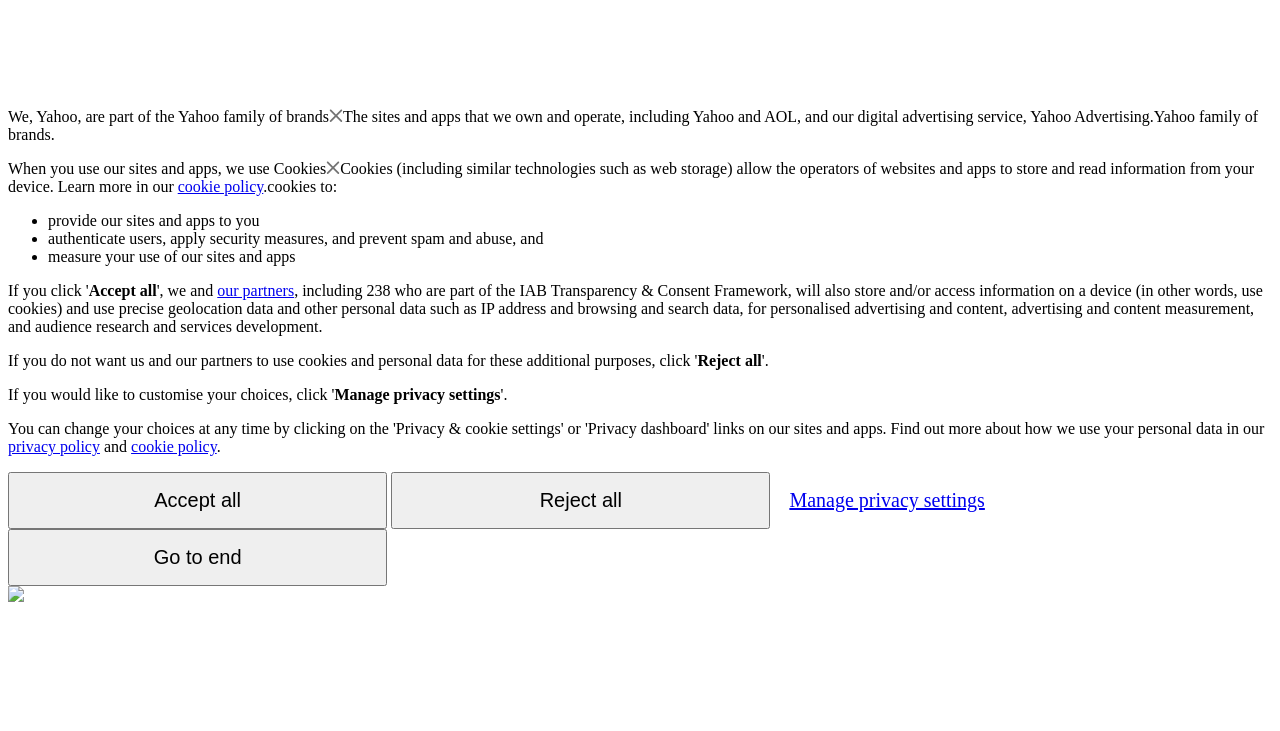What type of data is used for personalized advertising and content?
Based on the image, answer the question with as much detail as possible.

According to the webpage, precise geolocation data and other personal data such as IP address and browsing and search data are used for personalized advertising and content, as mentioned in the text 'use precise geolocation data and other personal data such as IP address and browsing and search data, for personalised advertising and content'.